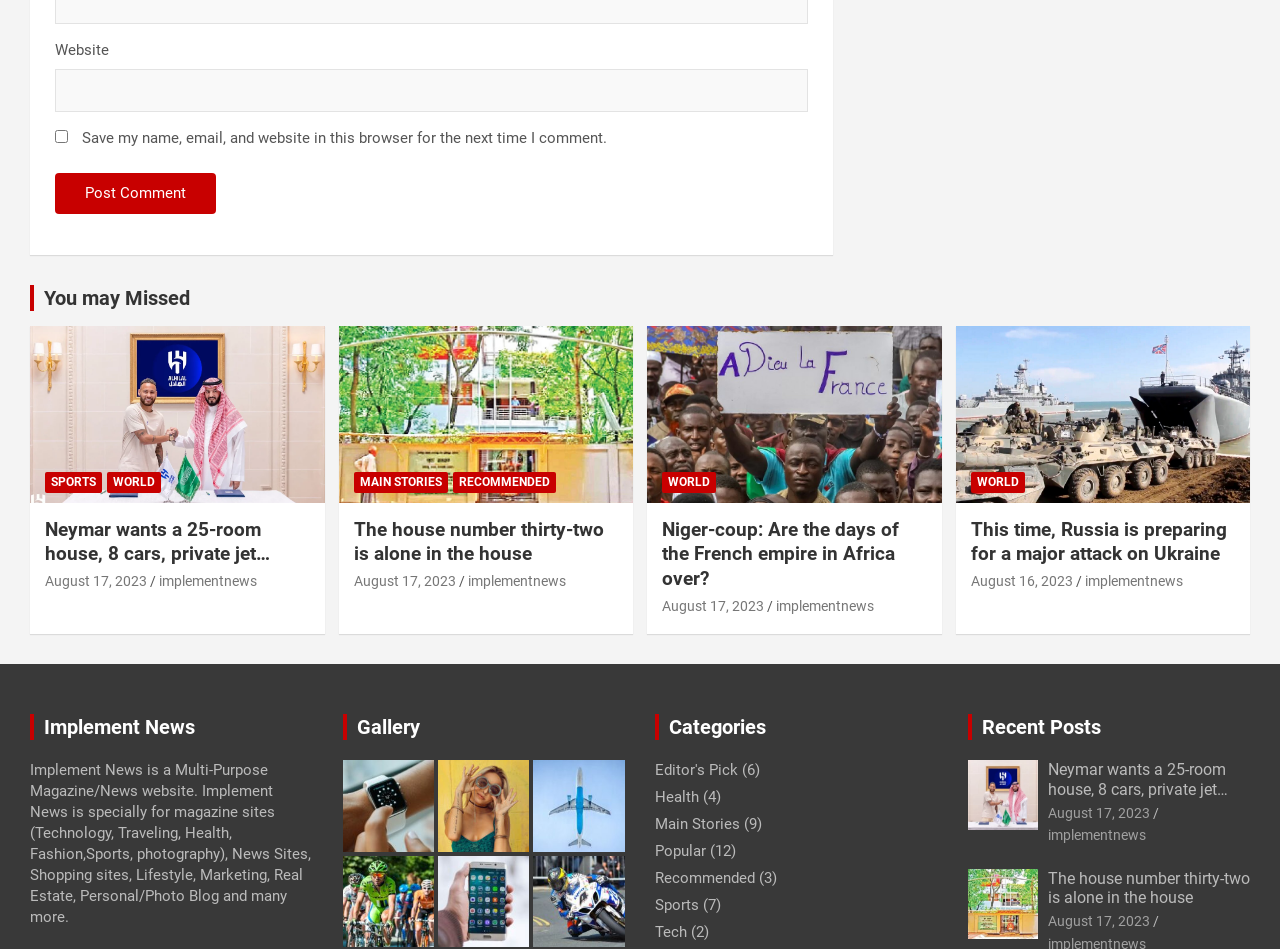Analyze the image and give a detailed response to the question:
What categories are available on the website?

The categories can be found in the section with the heading 'Categories' on the webpage, which lists various categories such as Editor's Pick, Health, Main Stories, Popular, Recommended, Sports, and Tech.